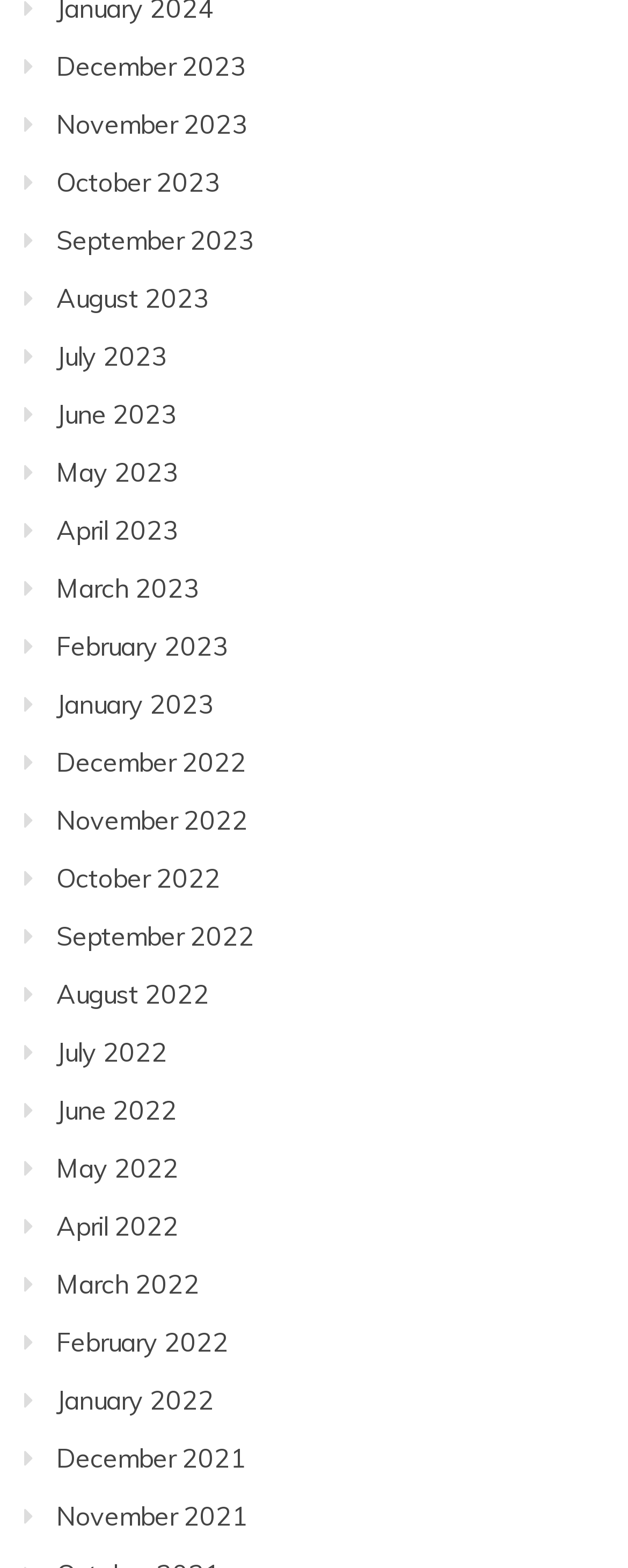Locate the bounding box coordinates of the element to click to perform the following action: 'Go back to the main site'. The coordinates should be given as four float values between 0 and 1, in the form of [left, top, right, bottom].

None